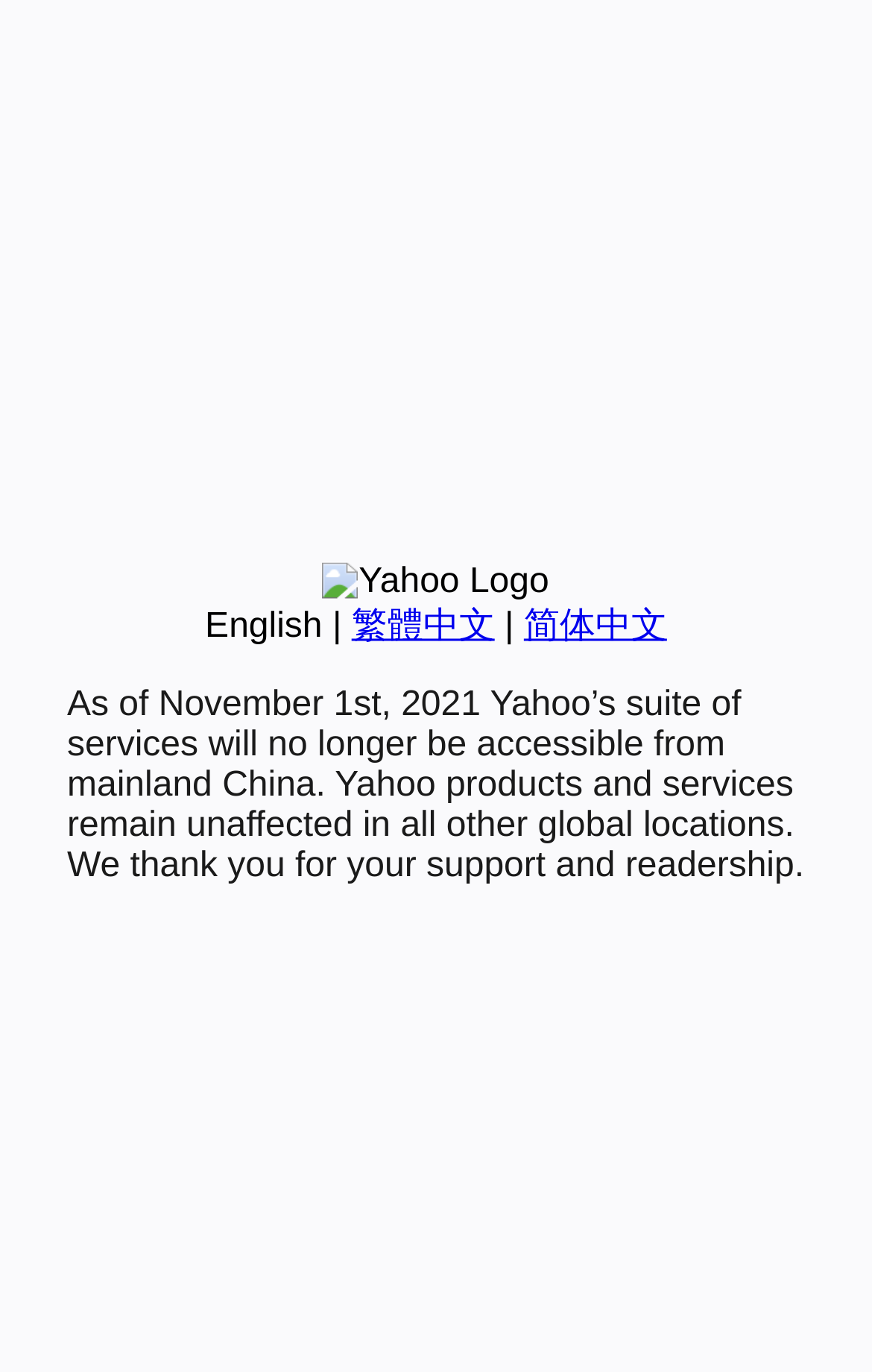Identify the bounding box for the described UI element: "English".

[0.235, 0.443, 0.37, 0.47]